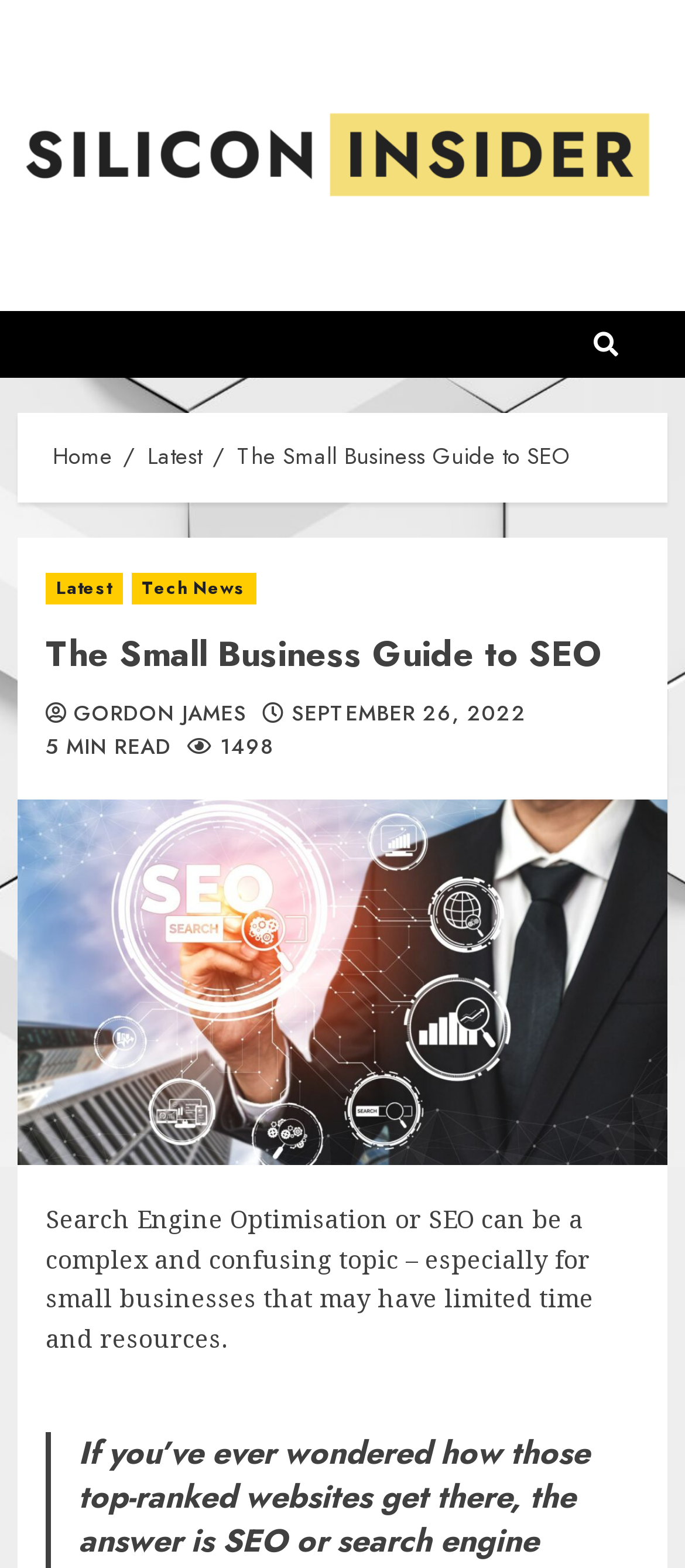Please identify the bounding box coordinates of the clickable area that will fulfill the following instruction: "read latest news". The coordinates should be in the format of four float numbers between 0 and 1, i.e., [left, top, right, bottom].

[0.215, 0.28, 0.295, 0.302]